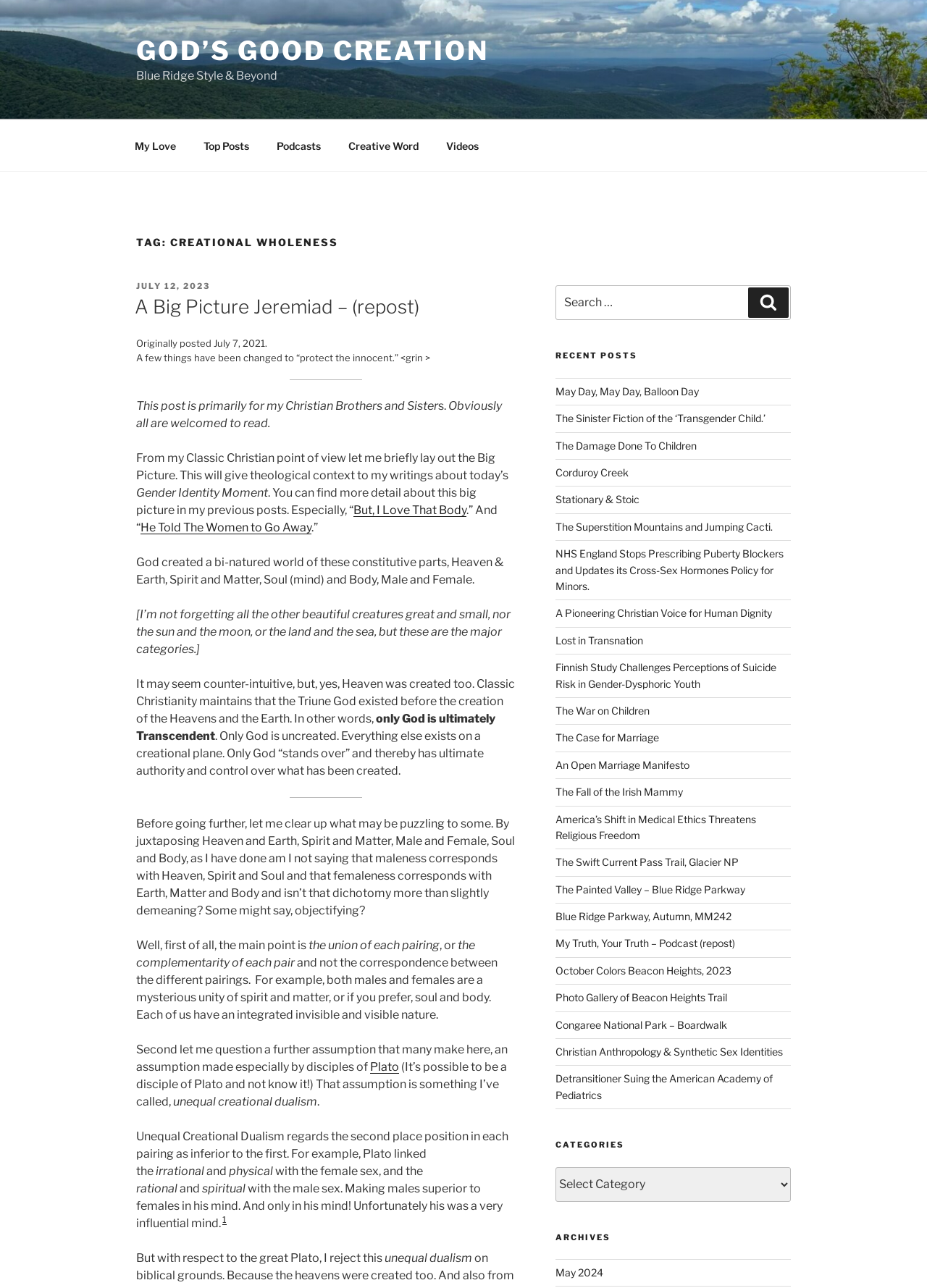Determine the bounding box coordinates of the element that should be clicked to execute the following command: "Input your email".

None